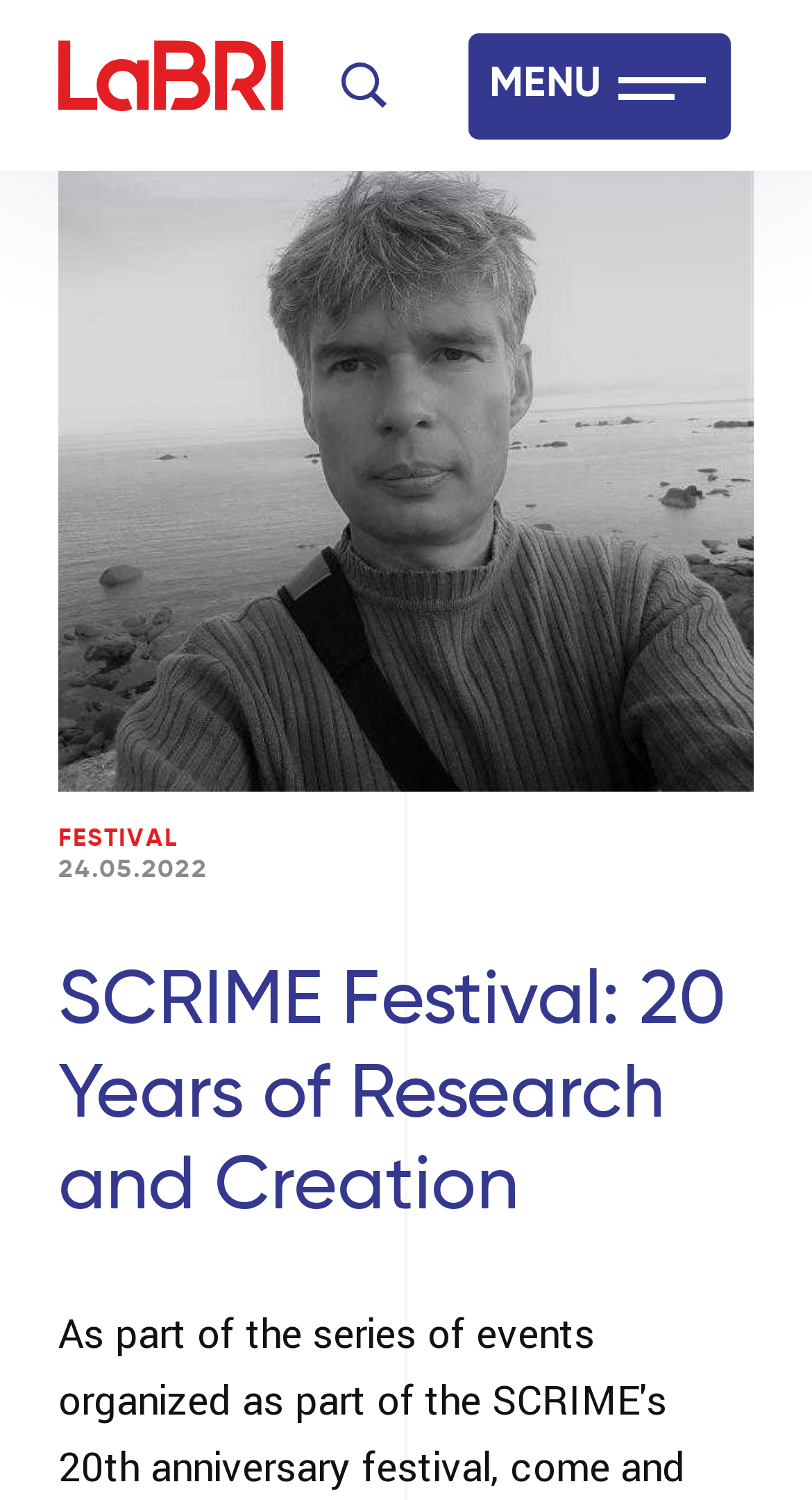Can you find the bounding box coordinates of the area I should click to execute the following instruction: "Click the Instagram link"?

None